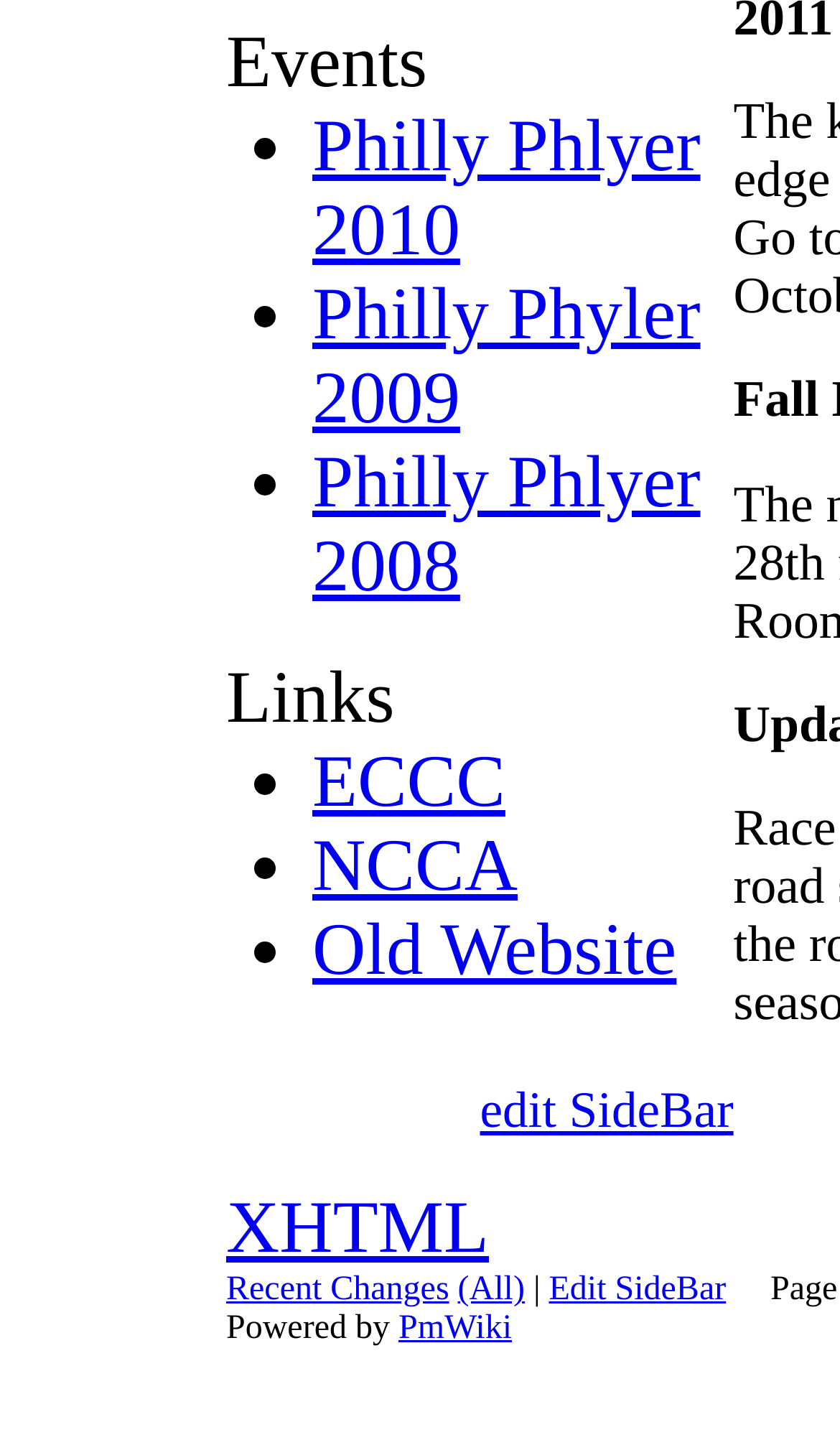How many links are under 'Links'?
Using the image as a reference, give a one-word or short phrase answer.

3